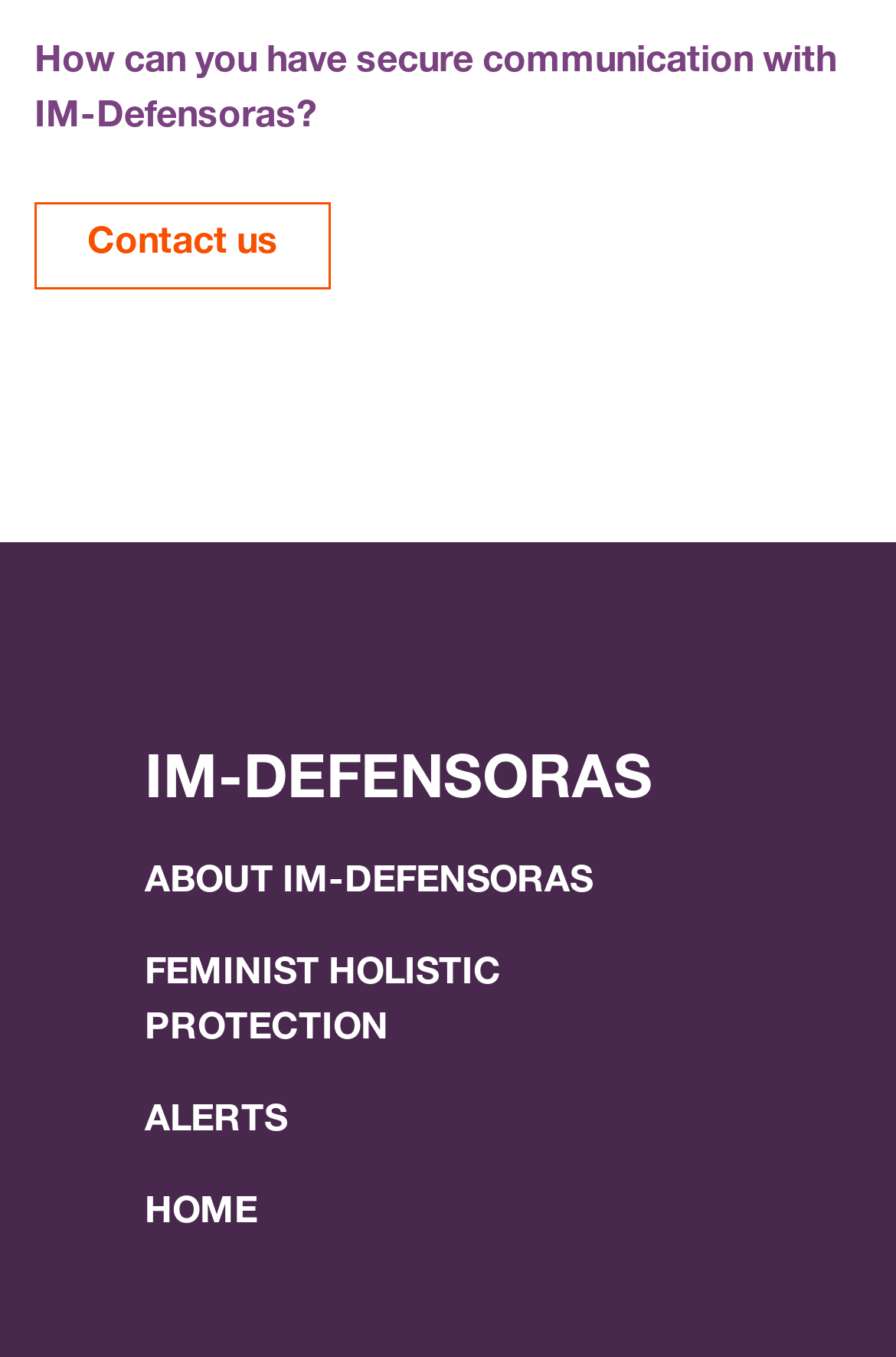What is the main topic of this webpage?
Answer the question with detailed information derived from the image.

The main topic of this webpage is IM-Defensoras, which is indicated by the heading 'IM-DEFENSORAS' and the subheadings 'ABOUT IM-DEFENSORAS', 'FEMINIST HOLISTIC PROTECTION', and others.